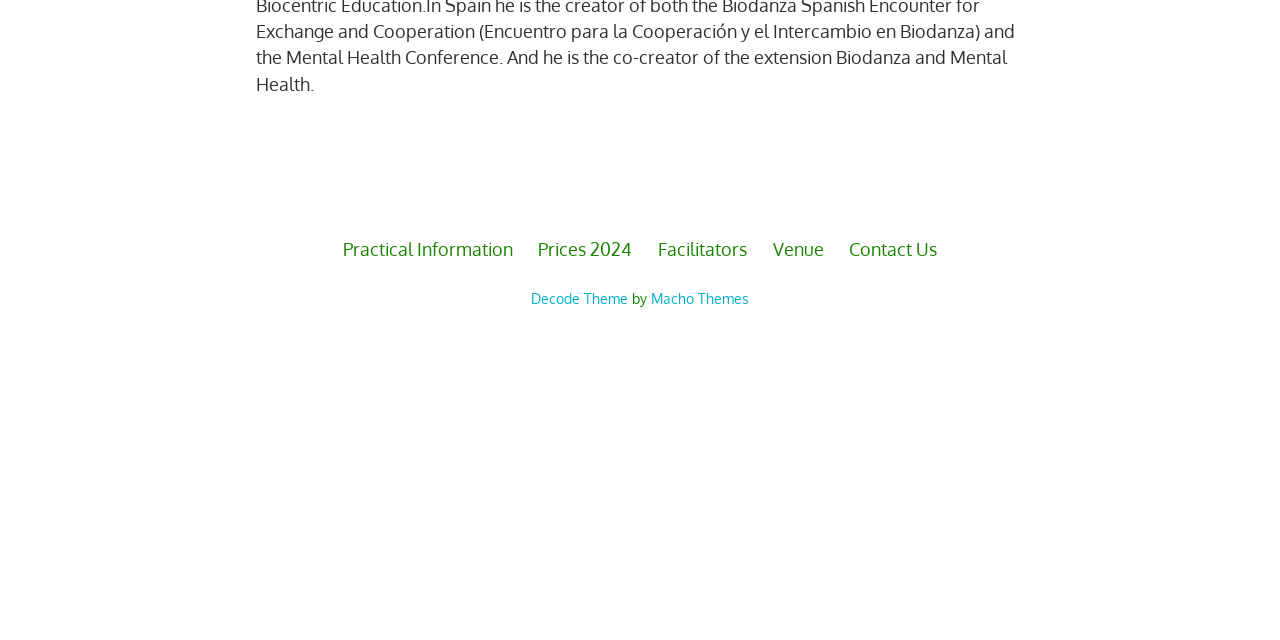Find the bounding box of the element with the following description: "Practical Information". The coordinates must be four float numbers between 0 and 1, formatted as [left, top, right, bottom].

[0.268, 0.369, 0.401, 0.41]